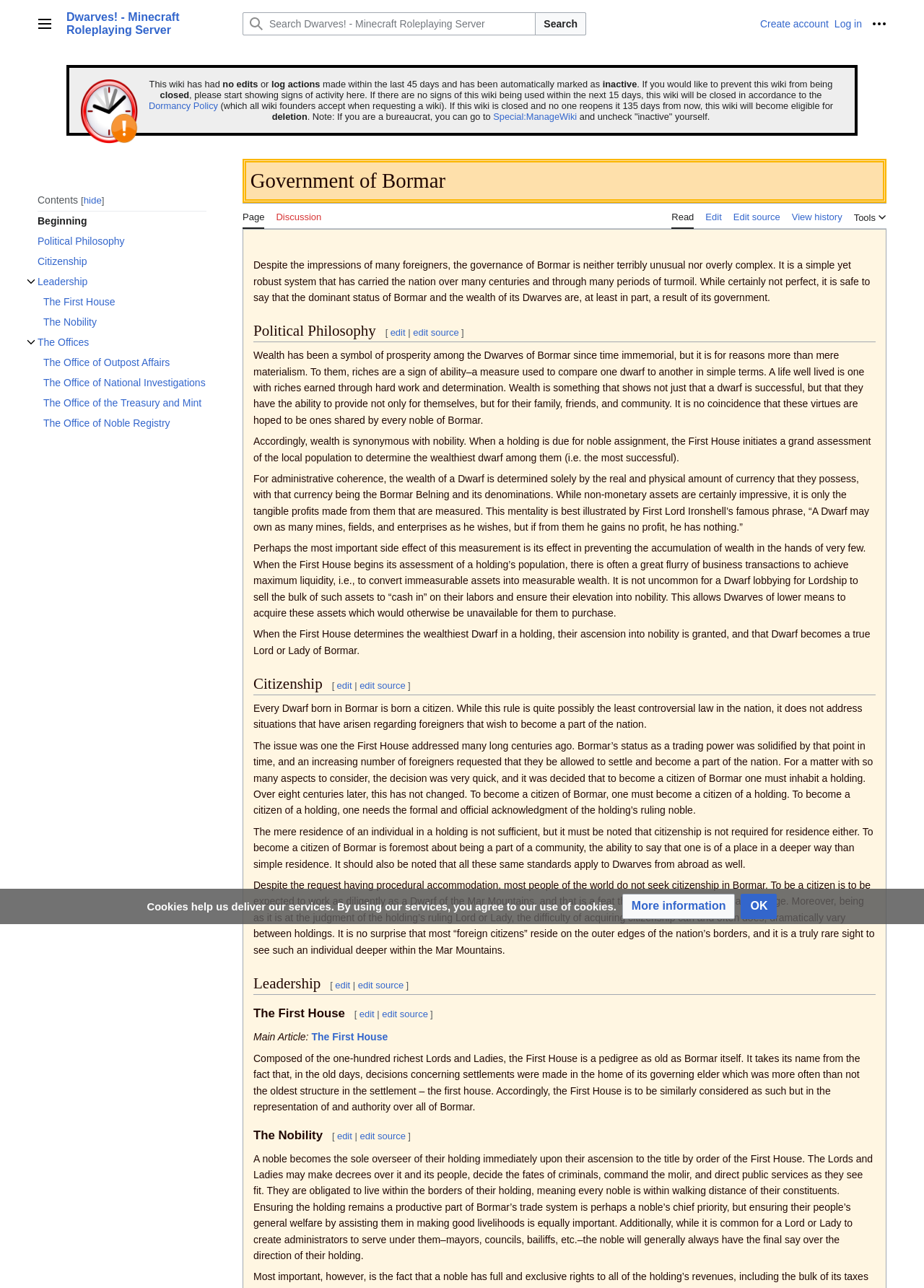What is the name of the Minecraft Roleplaying Server?
We need a detailed and exhaustive answer to the question. Please elaborate.

The name of the Minecraft Roleplaying Server can be found in the title of the webpage, which is 'Government of Bormar - Dwarves! - Minecraft Roleplaying Server'. The 'Dwarves!' part of the title is the name of the server.